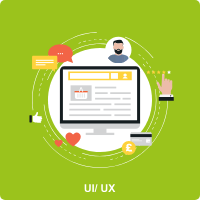What is the purpose of the stylized individual icon?
Use the screenshot to answer the question with a single word or phrase.

Symbolizing user-centric approach